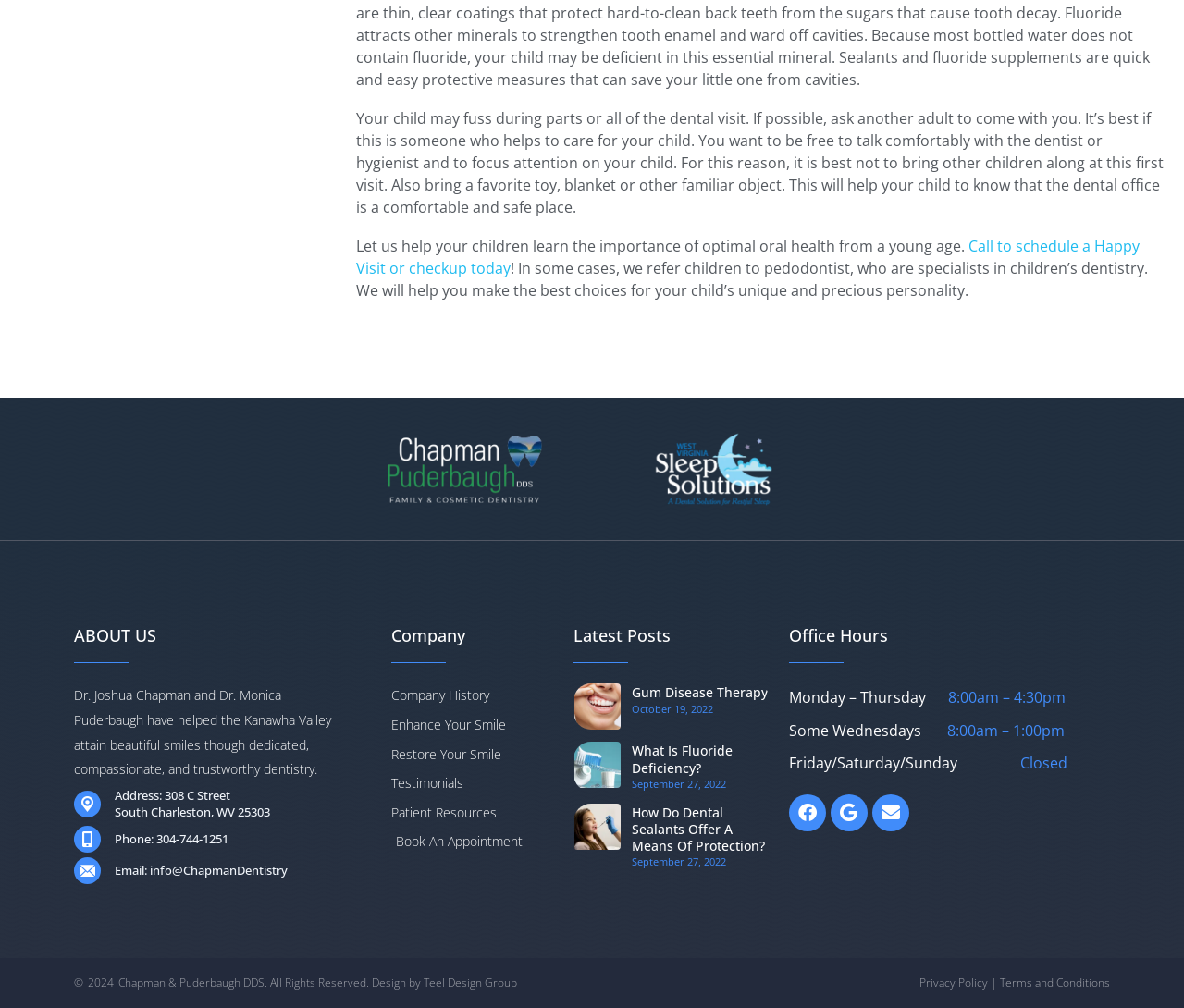What are the office hours of the dental office?
Can you provide a detailed and comprehensive answer to the question?

The office hours of the dental office are provided in the 'Office Hours' section of the webpage, which lists the hours for each day of the week. The hours are Monday-Thursday 8am-4:30pm, some Wednesdays 8am-1pm, and Friday-Sunday closed.